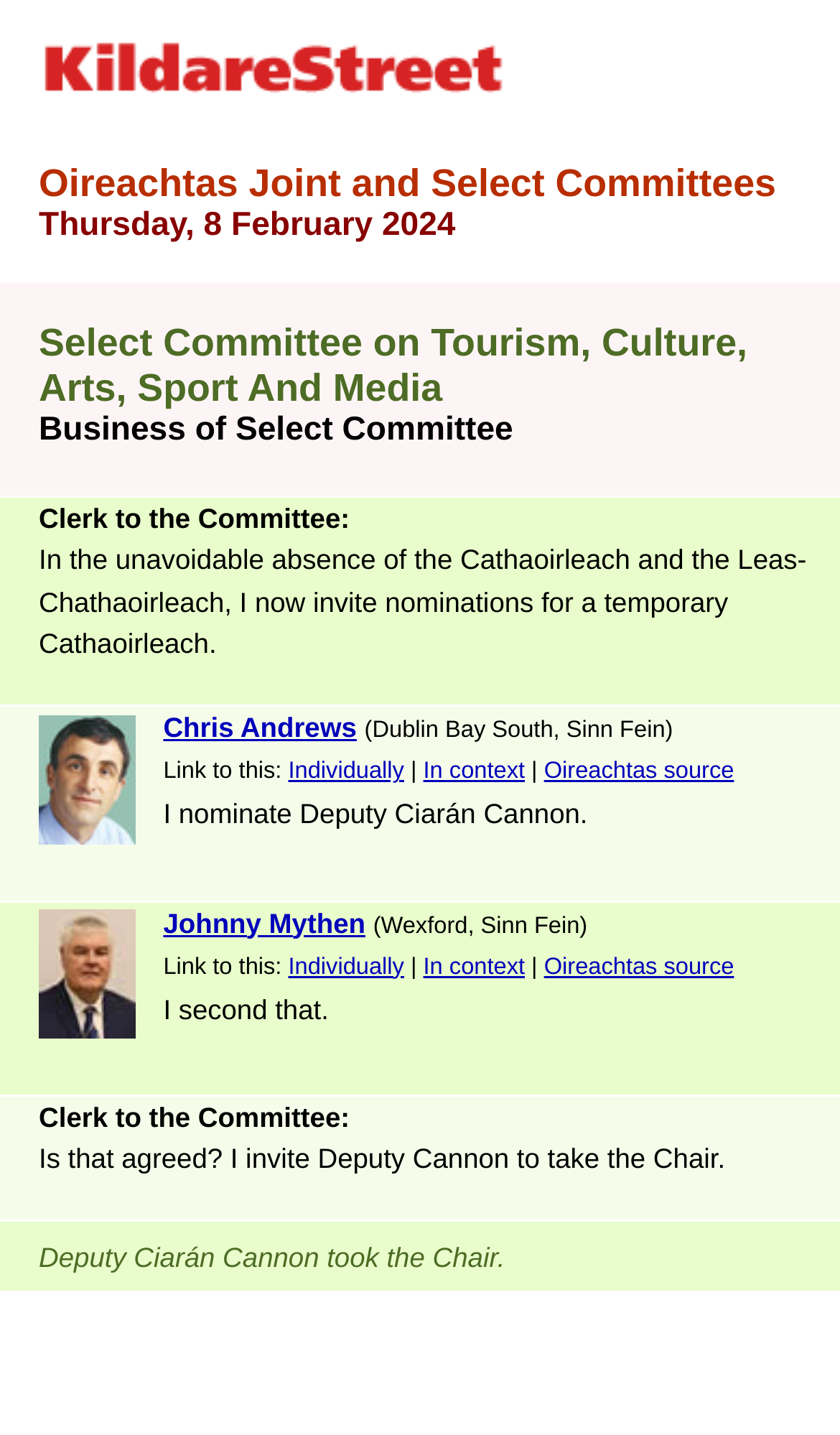Find the bounding box coordinates for the HTML element specified by: "Oireachtas source".

[0.648, 0.529, 0.874, 0.547]